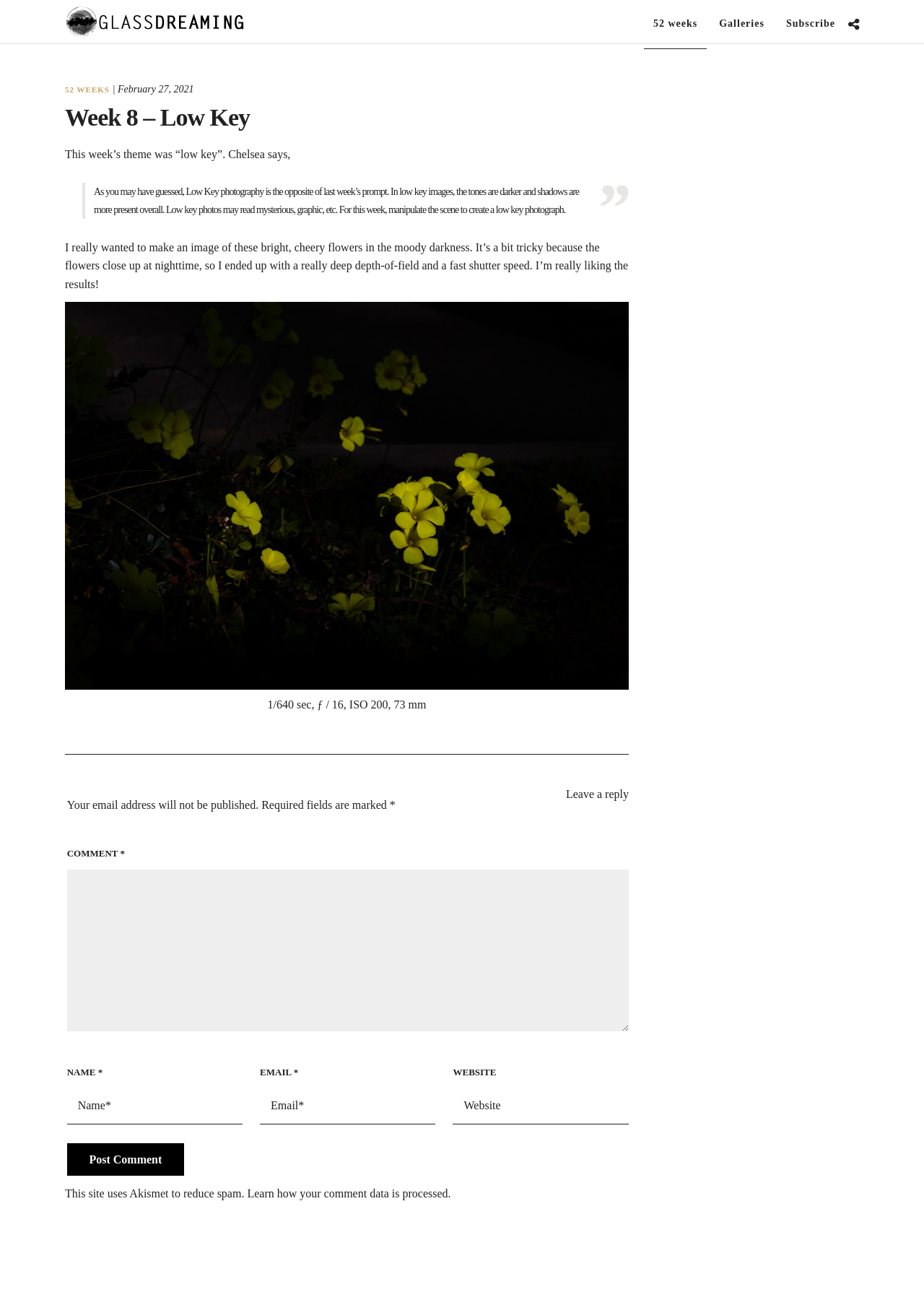Please indicate the bounding box coordinates for the clickable area to complete the following task: "Click the Post Comment button". The coordinates should be specified as four float numbers between 0 and 1, i.e., [left, top, right, bottom].

[0.072, 0.885, 0.199, 0.91]